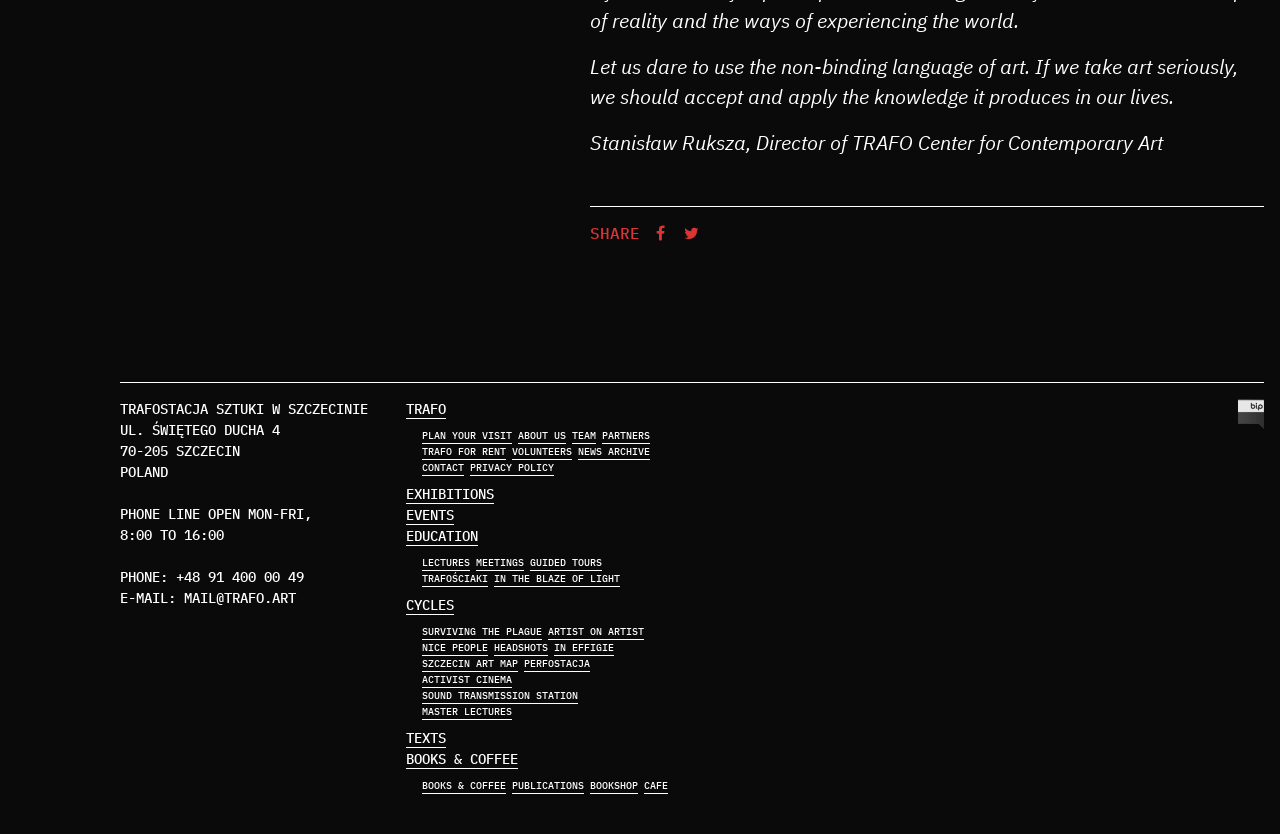Find and indicate the bounding box coordinates of the region you should select to follow the given instruction: "Explore the current exhibitions".

[0.317, 0.581, 0.386, 0.604]